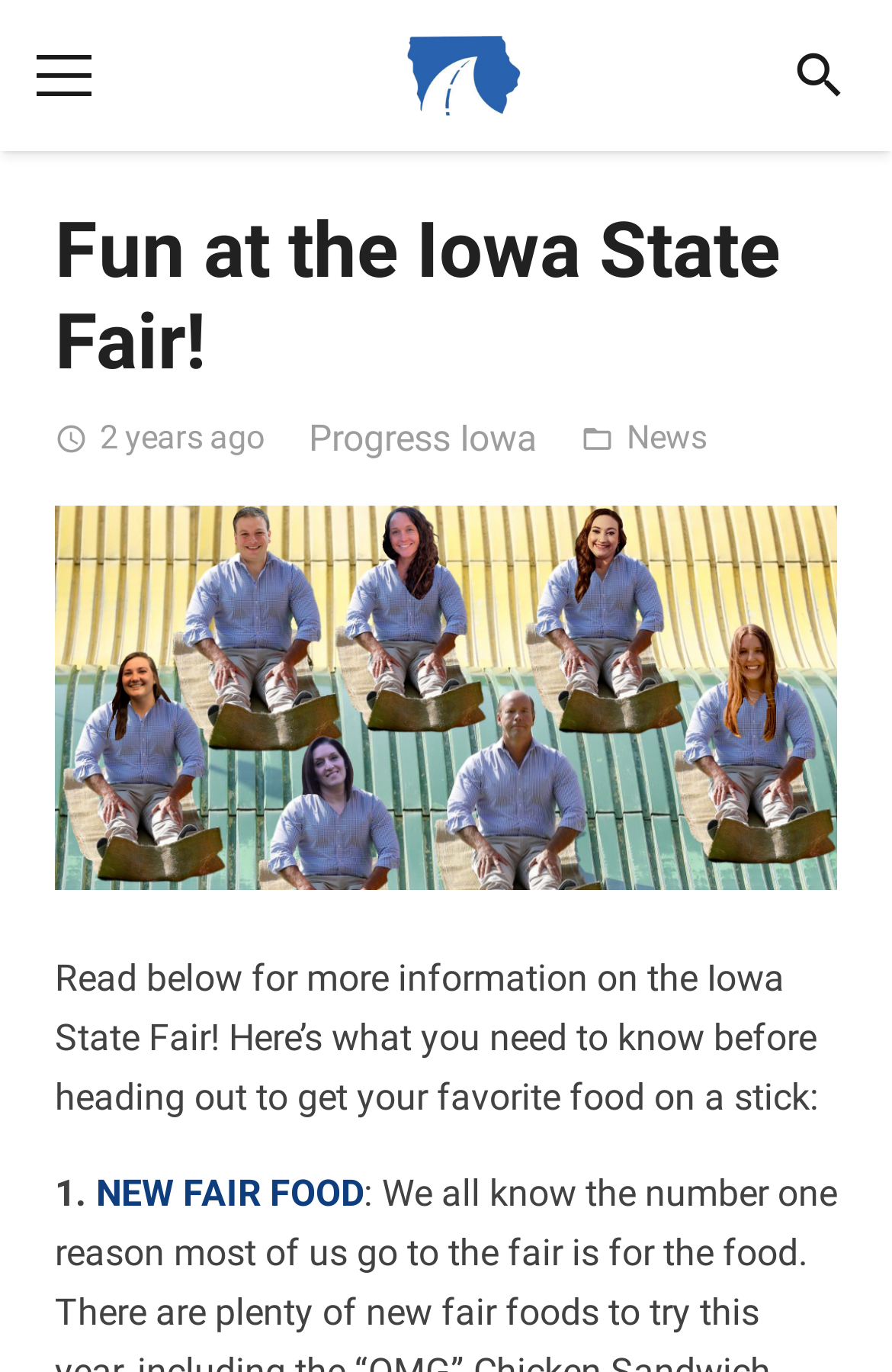Please provide a detailed answer to the question below based on the screenshot: 
How many links are there in the top navigation menu?

I found the number of links in the top navigation menu by looking at the link elements on the webpage. There are three link elements at the top of the webpage, with the text 'Menu', 'Link', and 'Search'.